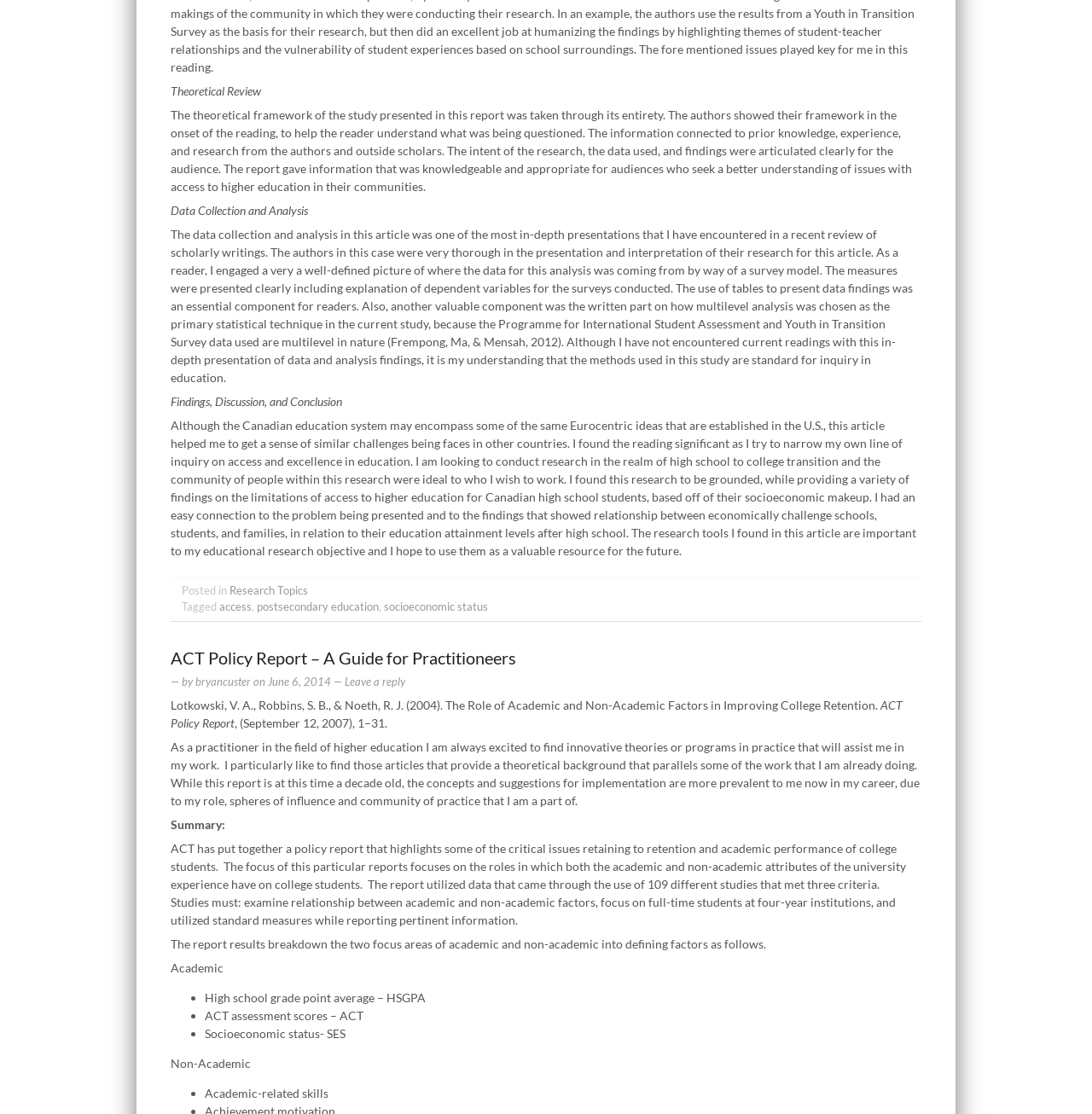Answer with a single word or phrase: 
What is the title of the report?

ACT Policy Report – A Guide for Practitioners